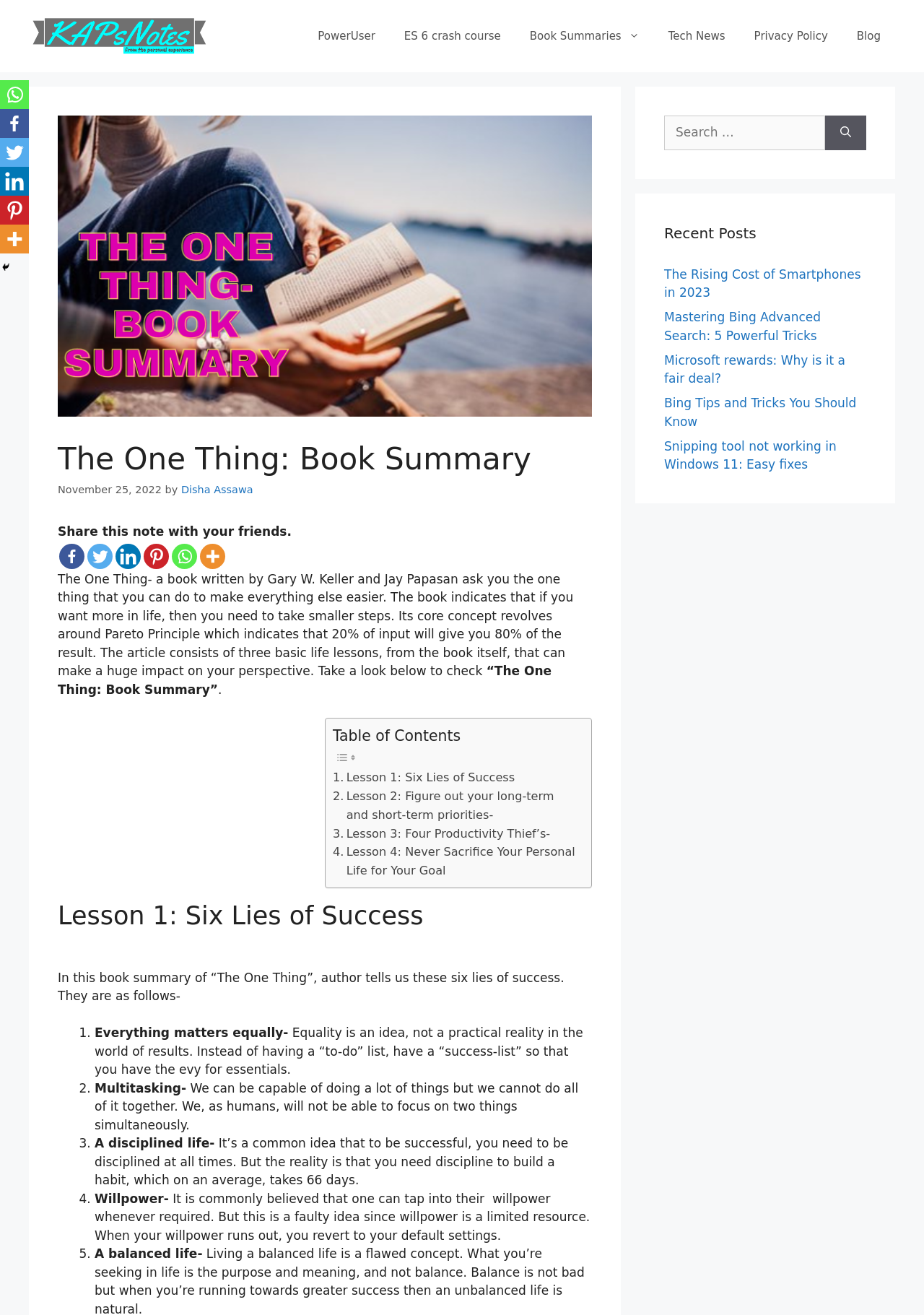Who is the author of the book summary?
Refer to the image and provide a one-word or short phrase answer.

Disha Assawa